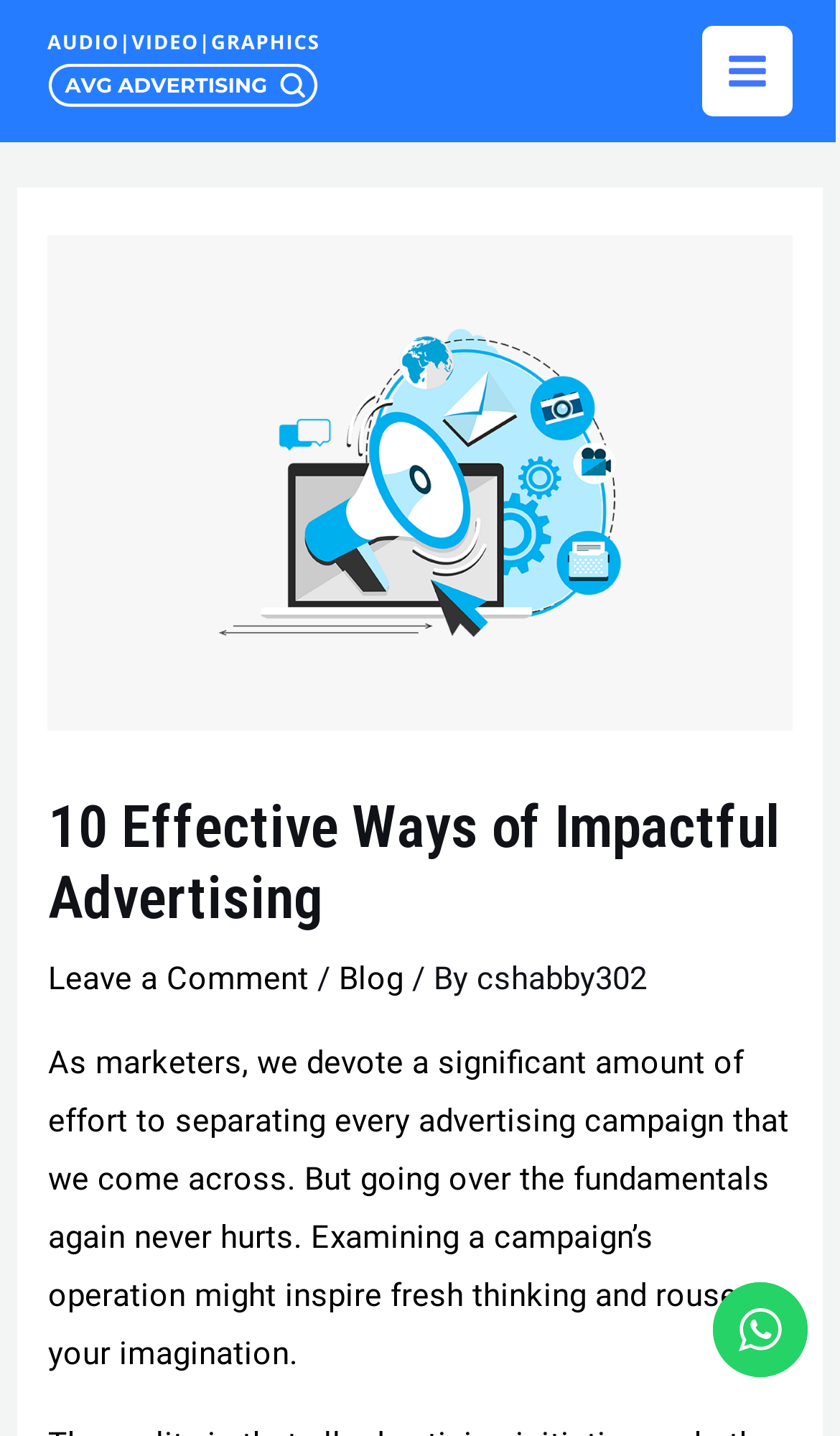Detail the features and information presented on the webpage.

The webpage is about effective advertising, specifically discussing the 10 most vital elements of successful advertising. At the top left of the page, there is a link to "AVG Advertising" accompanied by an image with the same name. On the top right, there is a button labeled "Main Menu" with an image next to it.

Below the top section, there is a large header area that spans almost the entire width of the page. Within this header, there is an image related to "characteristics of advertising" on the left, followed by a heading that reads "10 Effective Ways of Impactful Advertising". To the right of the heading, there are three links: "Leave a Comment", "Blog", and a link to the author's name "cshabby302", separated by forward slashes.

Below the header, there is a block of text that discusses the importance of examining advertising campaigns to inspire fresh thinking and creativity. At the bottom right of the page, there is a small image.